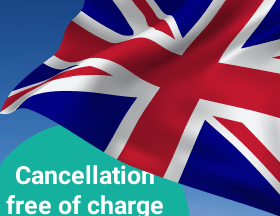Respond to the question below with a single word or phrase: What is the purpose of the 'Cancellation free of charge' service?

To appeal to potential renters